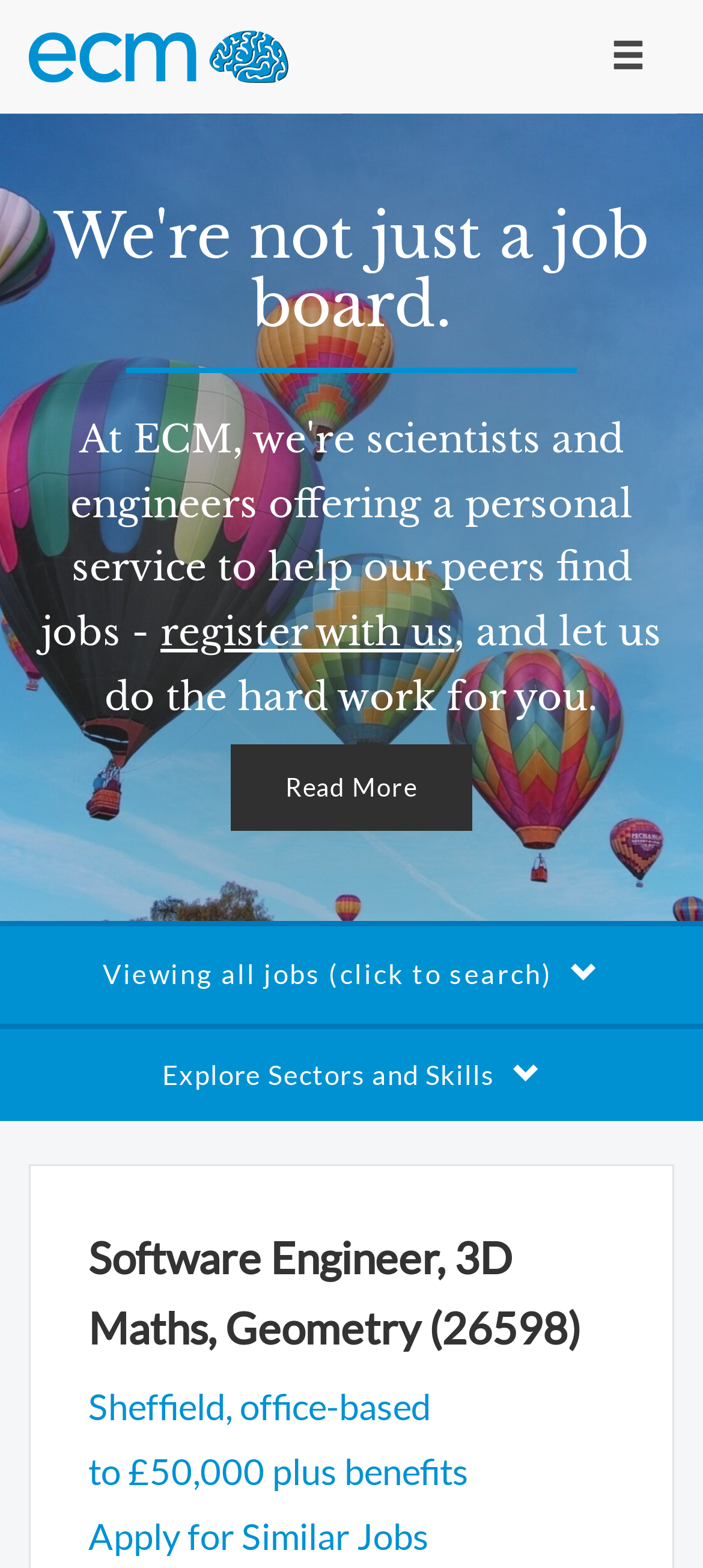From the webpage screenshot, predict the bounding box of the UI element that matches this description: "aria-label="Toggle navigation"".

[0.849, 0.016, 0.938, 0.056]